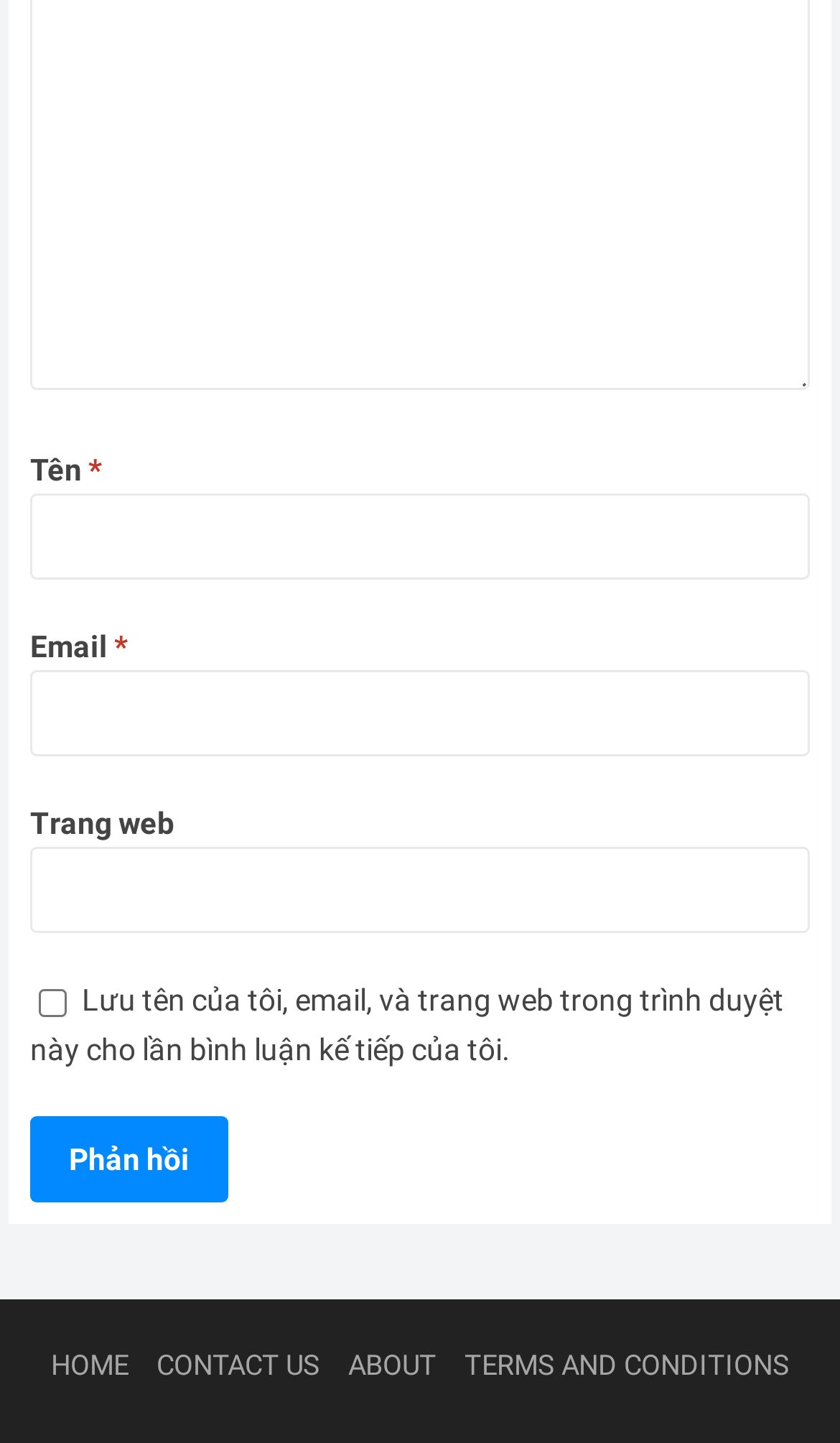What is the purpose of the textbox with label 'Tên'?
Look at the image and answer the question using a single word or phrase.

Input name